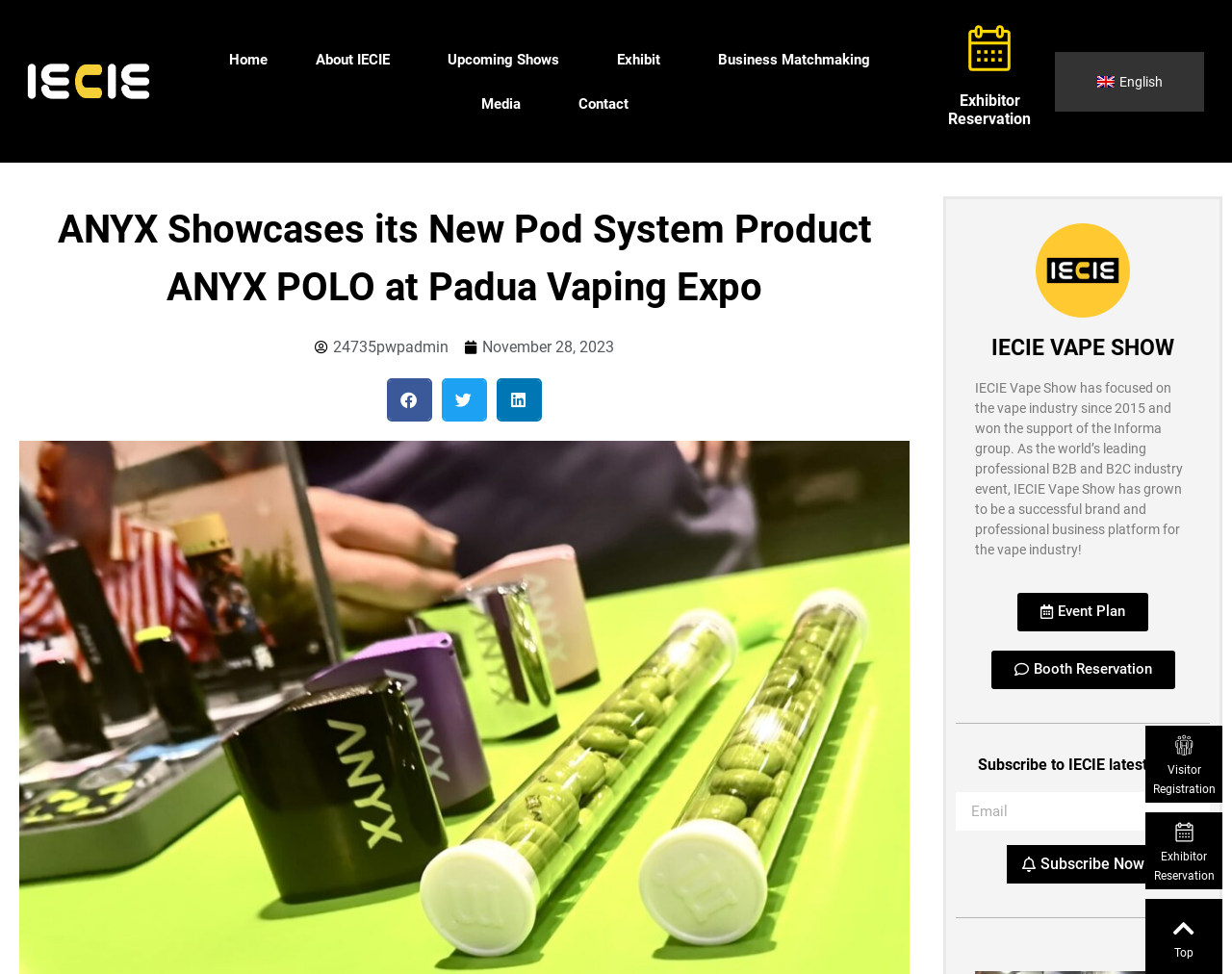Locate and extract the text of the main heading on the webpage.

ANYX Showcases its New Pod System Product ANYX POLO at Padua Vaping Expo